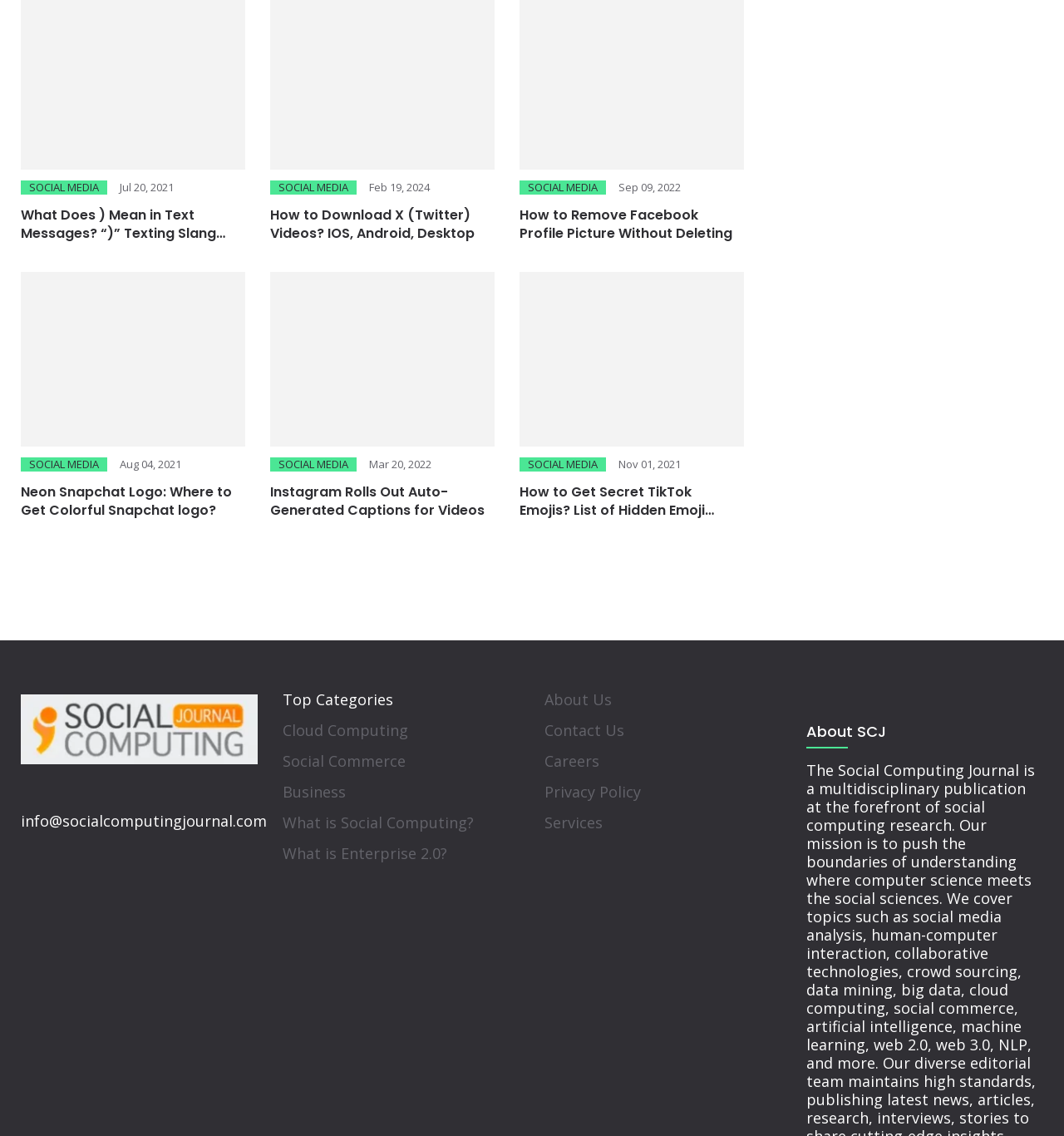Use a single word or phrase to answer the following:
What is the main topic of this webpage?

Social Computing